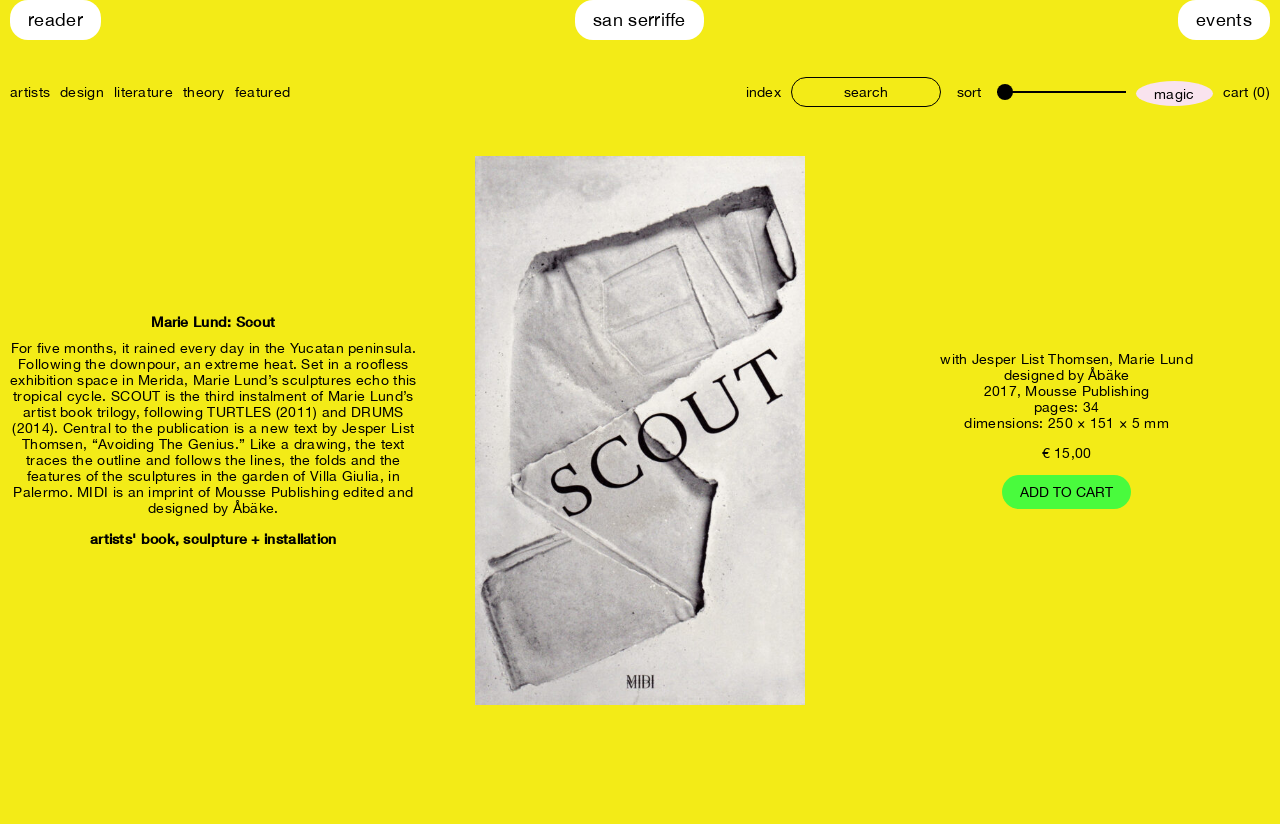Answer the question briefly using a single word or phrase: 
What is the title of the book?

SCOUT